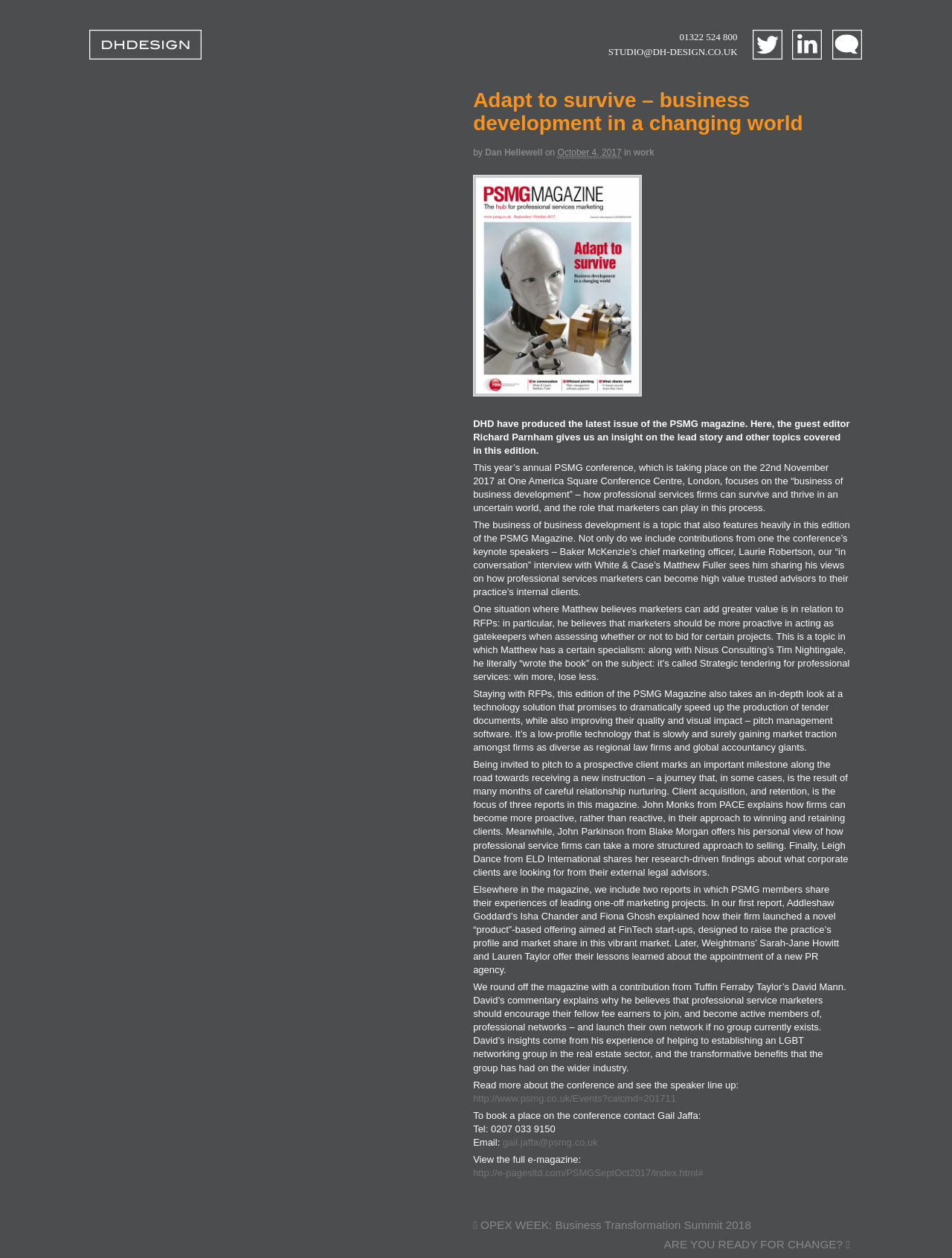Extract the heading text from the webpage.

Adapt to survive – business development in a changing world